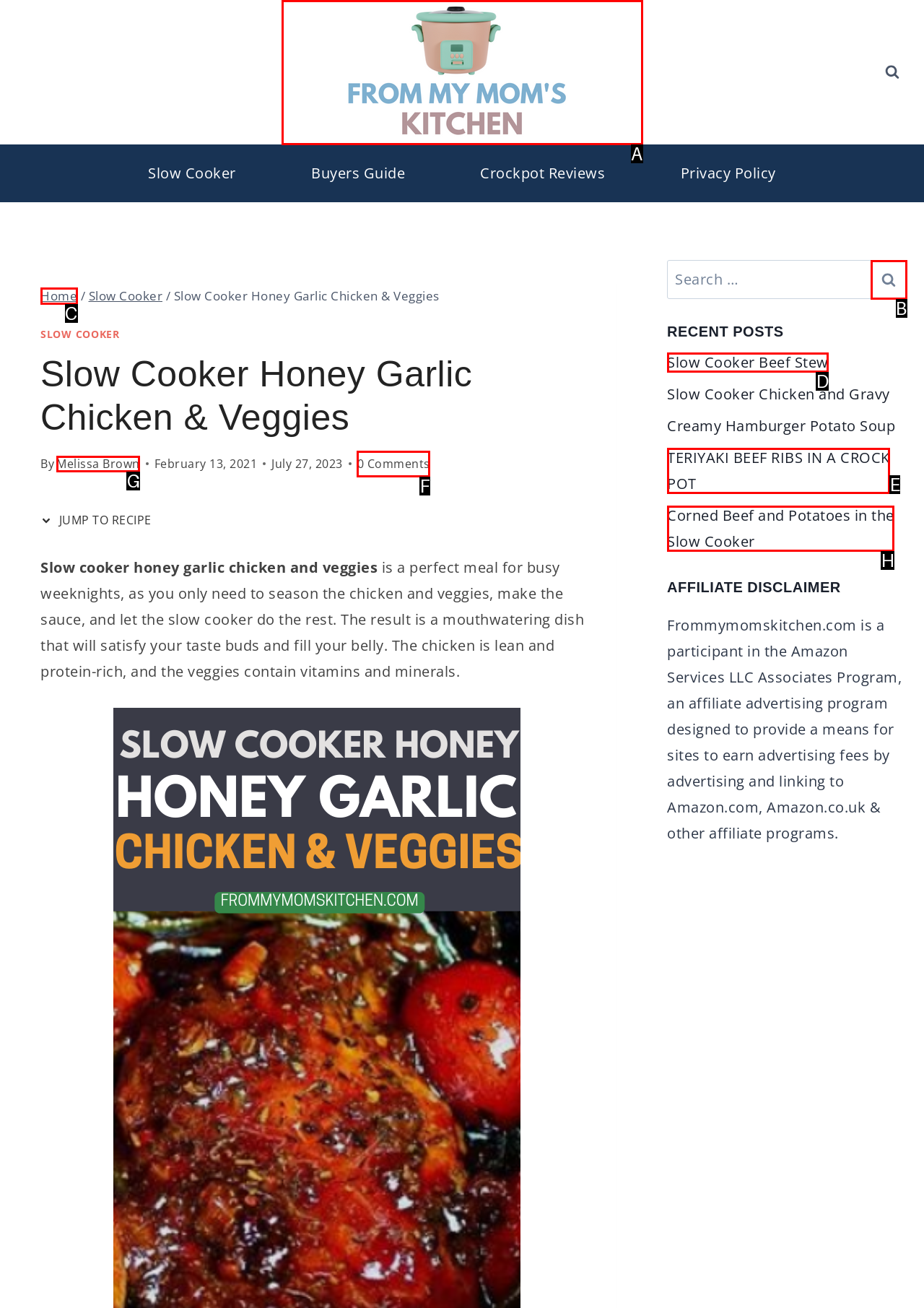Select the letter of the option that corresponds to: aria-label="Facebook"
Provide the letter from the given options.

None